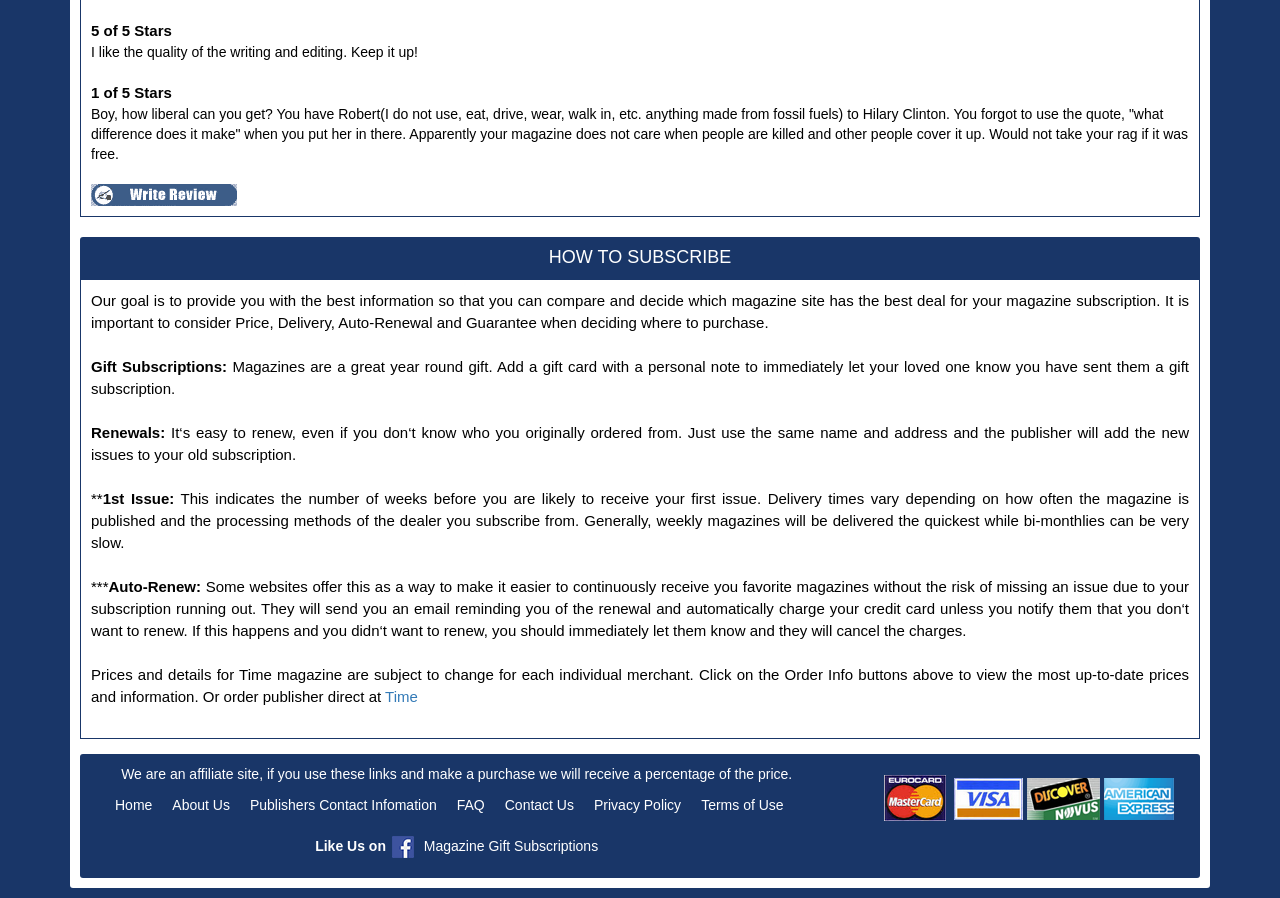Identify the bounding box coordinates of the element that should be clicked to fulfill this task: "Write a review". The coordinates should be provided as four float numbers between 0 and 1, i.e., [left, top, right, bottom].

[0.071, 0.207, 0.185, 0.225]